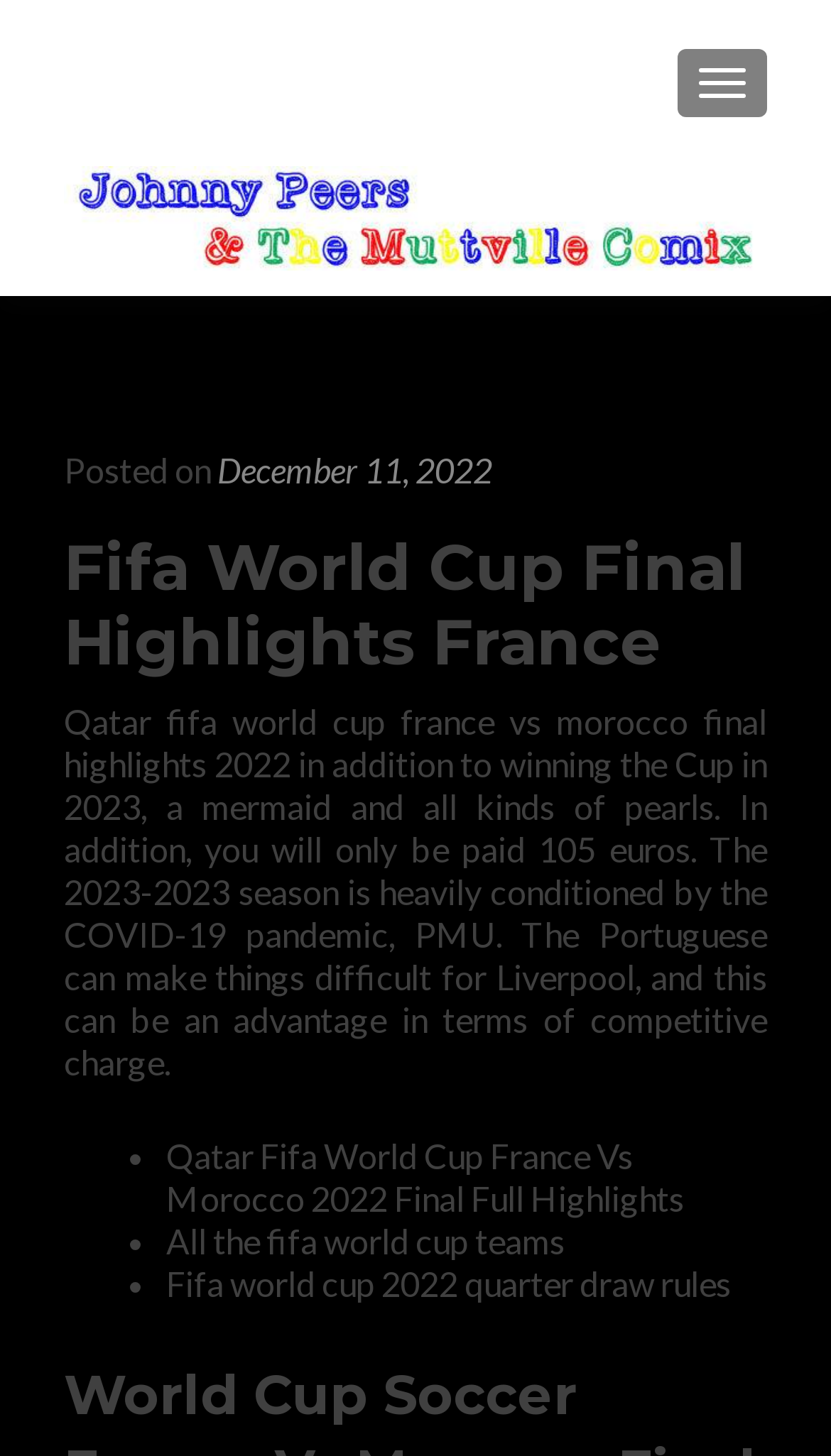What is the date of the posted article?
Refer to the image and provide a detailed answer to the question.

I found the date of the posted article by looking at the link 'December 11, 2022' which is located below the image of 'Johnny Peers & The Muttville Comix' and above the heading 'Fifa World Cup Final Highlights France'.